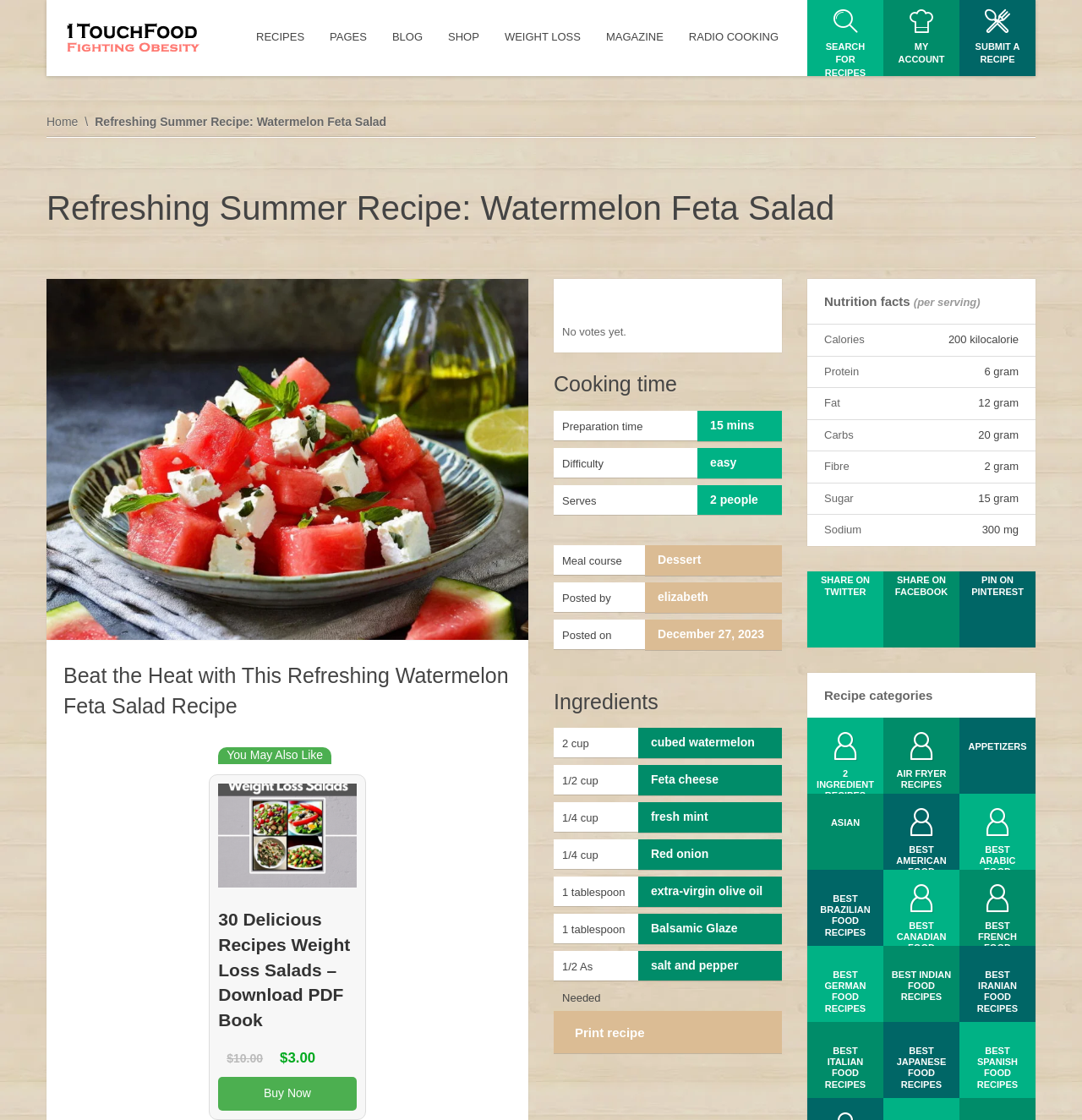Describe in detail what you see on the webpage.

This webpage is about a refreshing summer recipe for Watermelon Feta Salad. At the top, there is a navigation bar with 9 links: SocialChef.com, RECIPES, PAGES, BLOG, SHOP, WEIGHT LOSS, MAGAZINE, RADIO COOKING, and SEARCH FOR RECIPES. Below the navigation bar, there is a header section with a title "Refreshing Summer Recipe: Watermelon Feta Salad" and a rating system where users can rate the recipe.

The main content of the webpage is divided into several sections. The first section provides information about the recipe, including cooking time, preparation time, difficulty level, and the number of servings. Below this section, there is a list of ingredients required for the recipe, with each ingredient listed in a description list format, including the quantity and a link to the ingredient.

Following the ingredients section, there is a call-to-action button to print the recipe. Above the button, there is an image of the Watermelon Feta Salad. On the top-right corner of the webpage, there are two more links: MY ACCOUNT and SUBMIT A RECIPE.